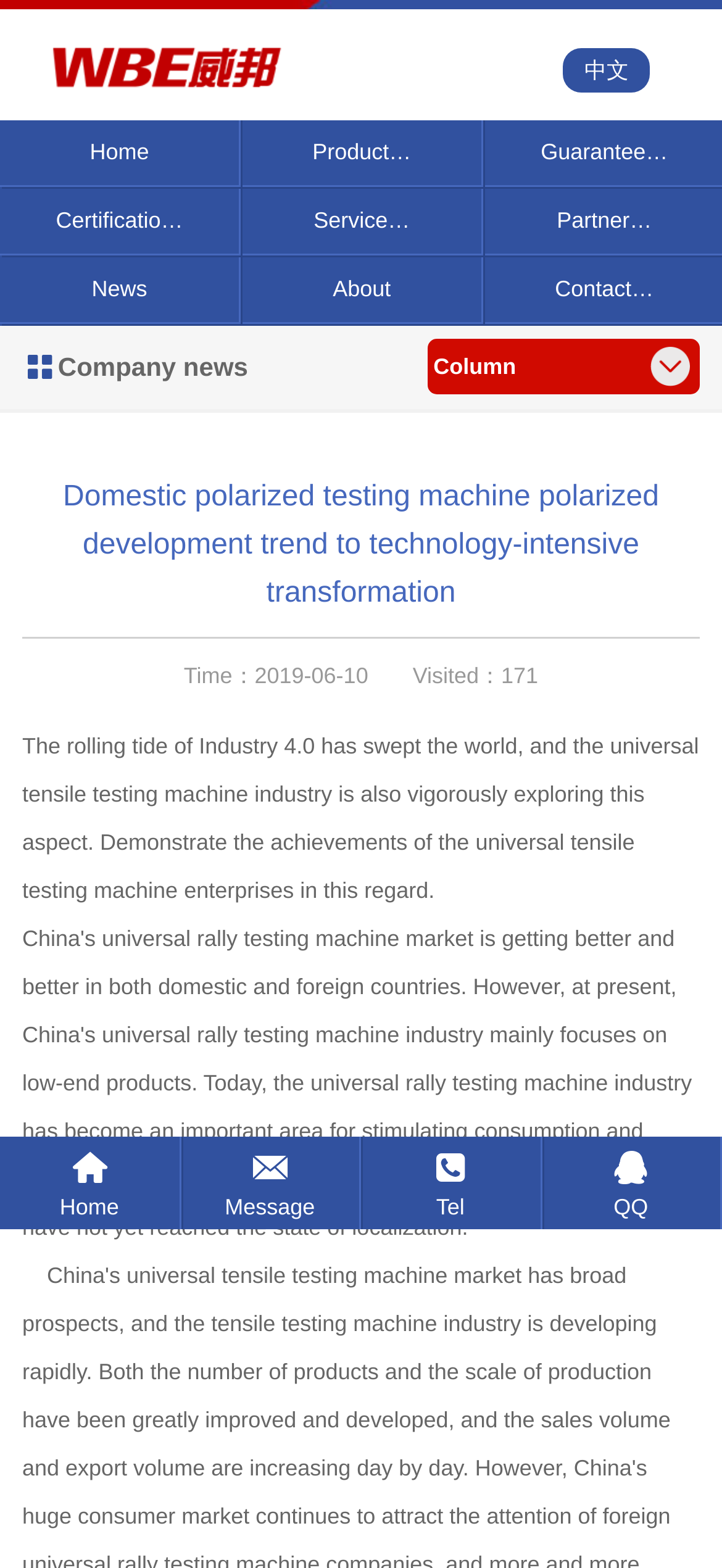What is the topic of the article?
Based on the image, provide your answer in one word or phrase.

Domestic polarized testing machine